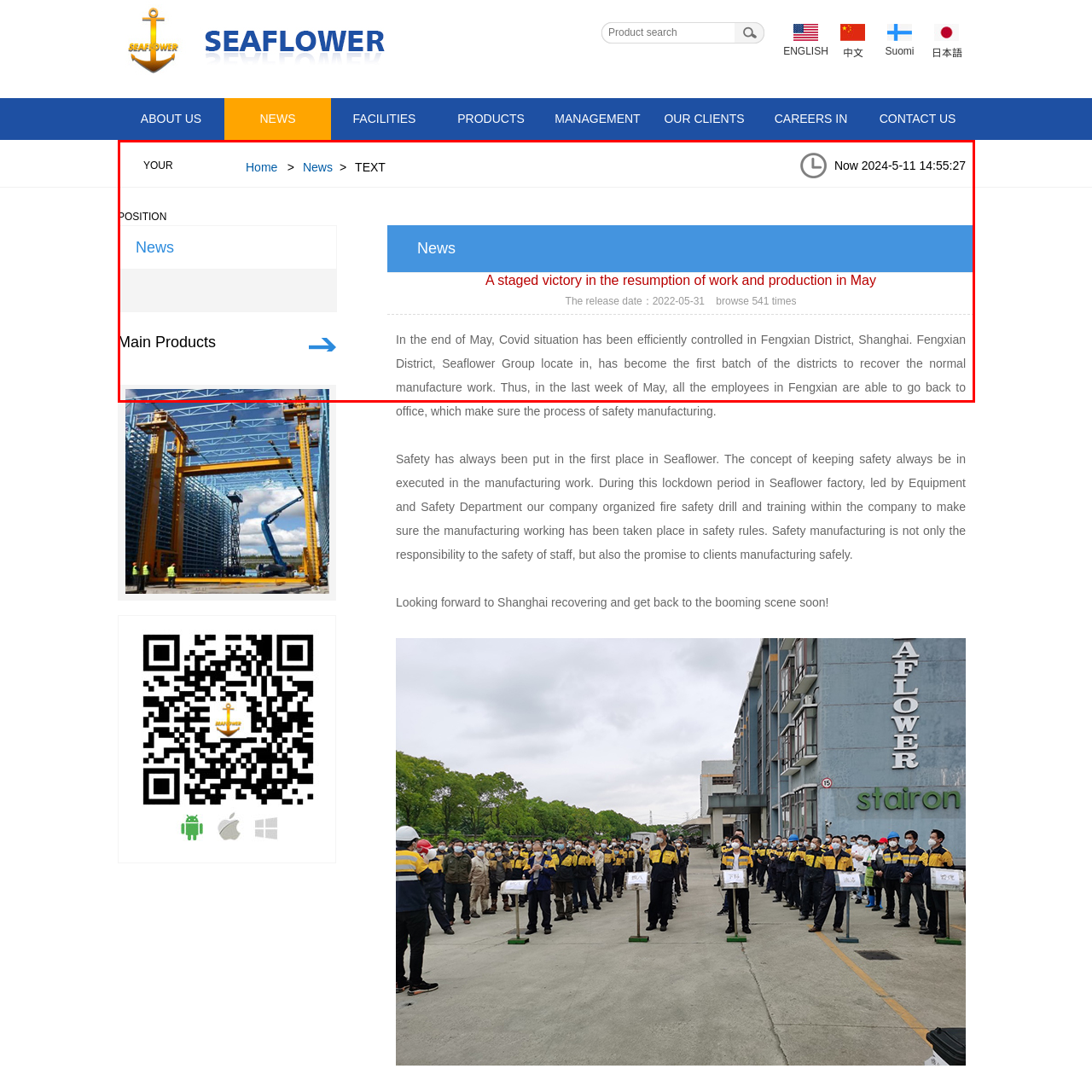How many times was this news update viewed?
Observe the image inside the red bounding box carefully and answer the question in detail.

The release date of this news update is noted as May 31, 2022, and it has been viewed 541 times, signifying the importance of this development for the Seaflower Group and the regional economy.